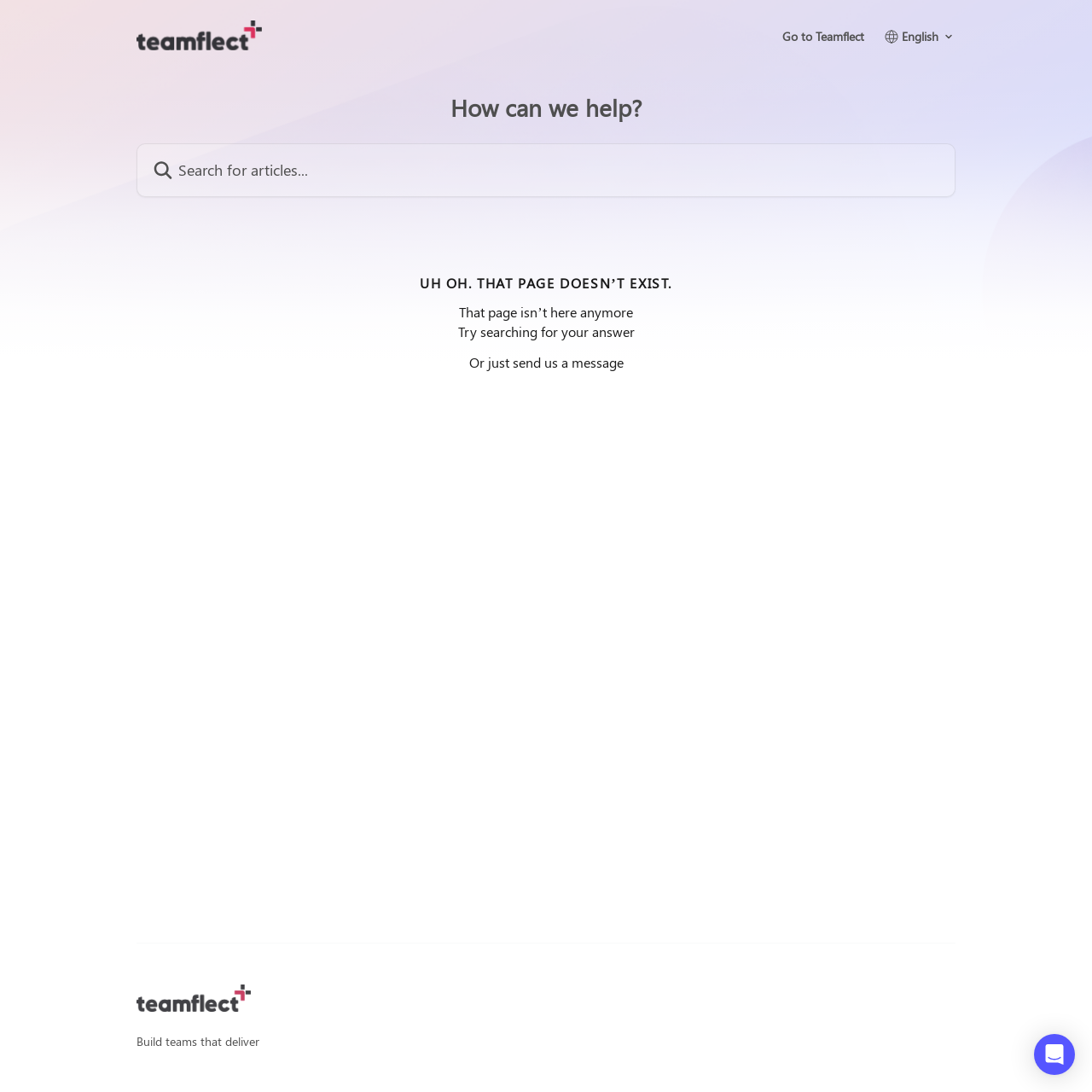What is the current page status?
Please provide a detailed and comprehensive answer to the question.

Based on the webpage content, it appears that the current page does not exist, as indicated by the text 'UH OH. THAT PAGE DOESN’T EXIST.' and 'That page isn’t here anymore'.